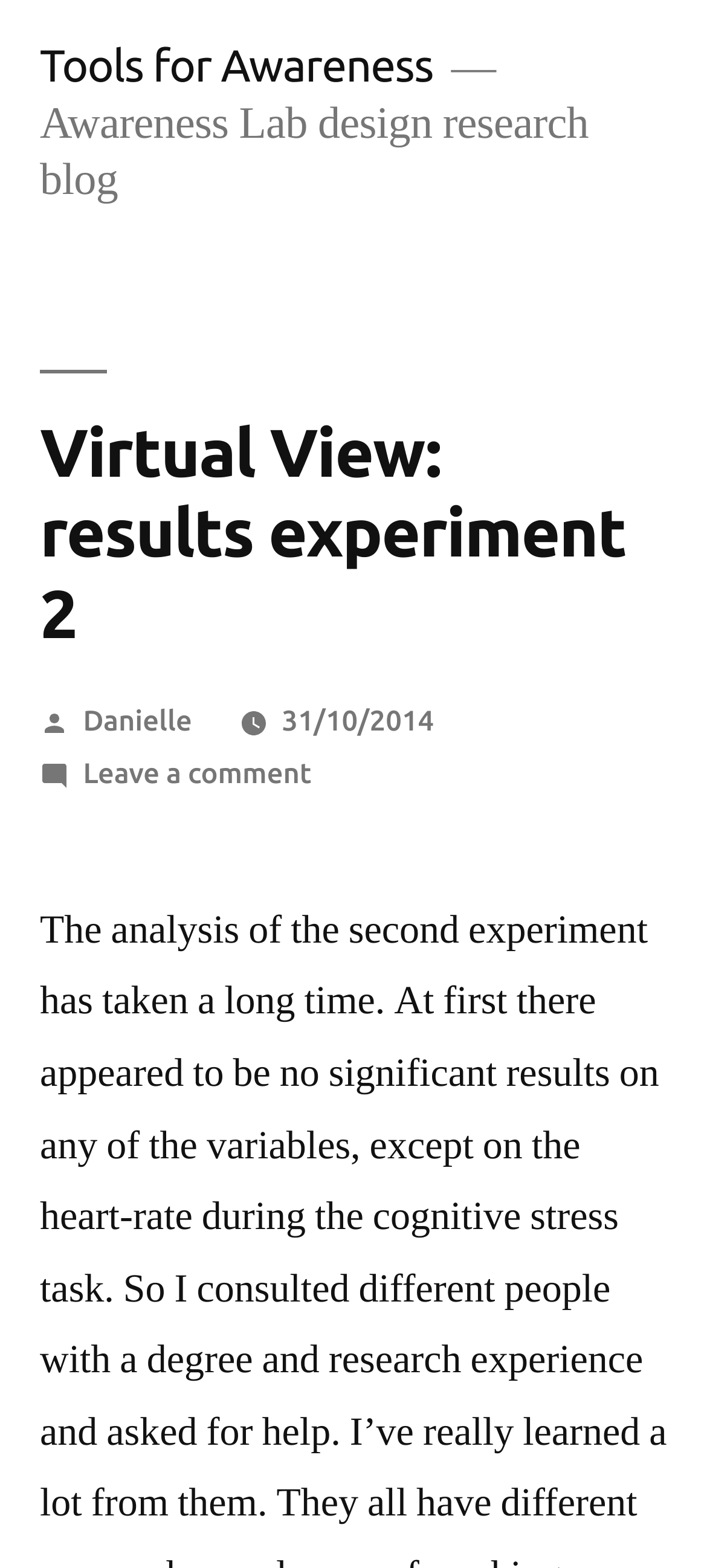Using the given element description, provide the bounding box coordinates (top-left x, top-left y, bottom-right x, bottom-right y) for the corresponding UI element in the screenshot: Danielle

[0.117, 0.449, 0.272, 0.47]